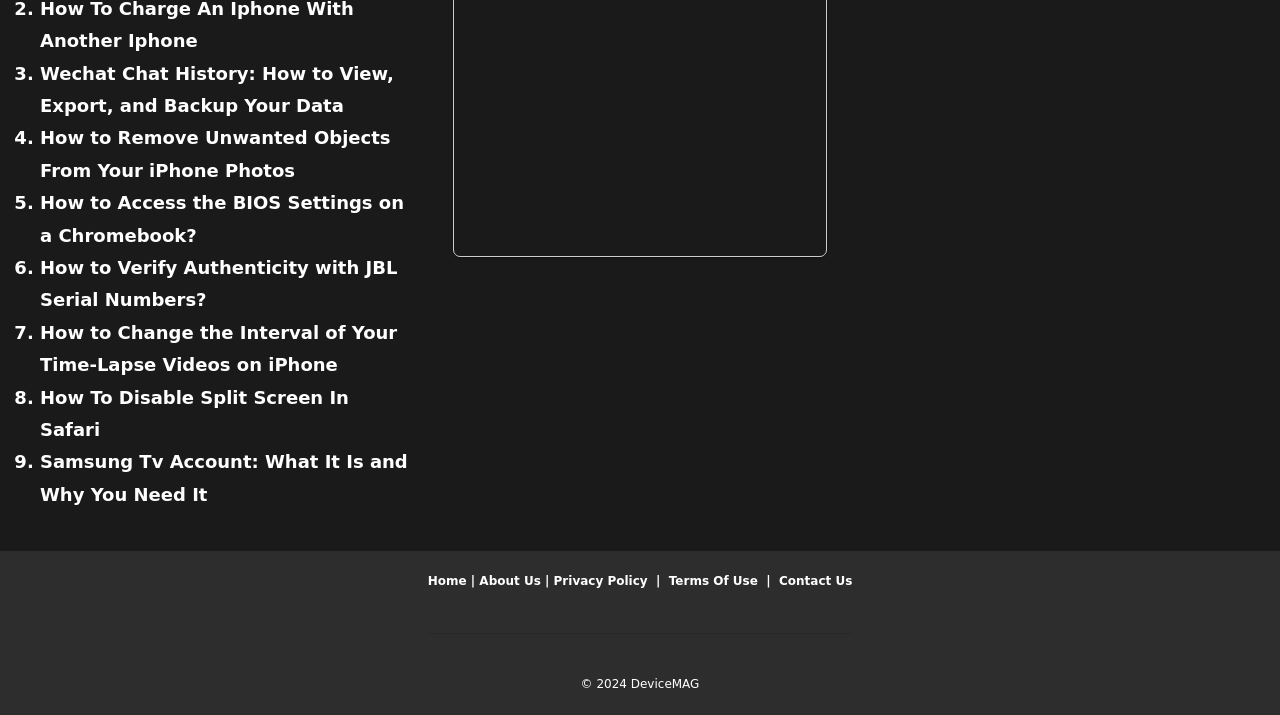Based on the element description Terms Of Use, identify the bounding box of the UI element in the given webpage screenshot. The coordinates should be in the format (top-left x, top-left y, bottom-right x, bottom-right y) and must be between 0 and 1.

[0.522, 0.803, 0.592, 0.823]